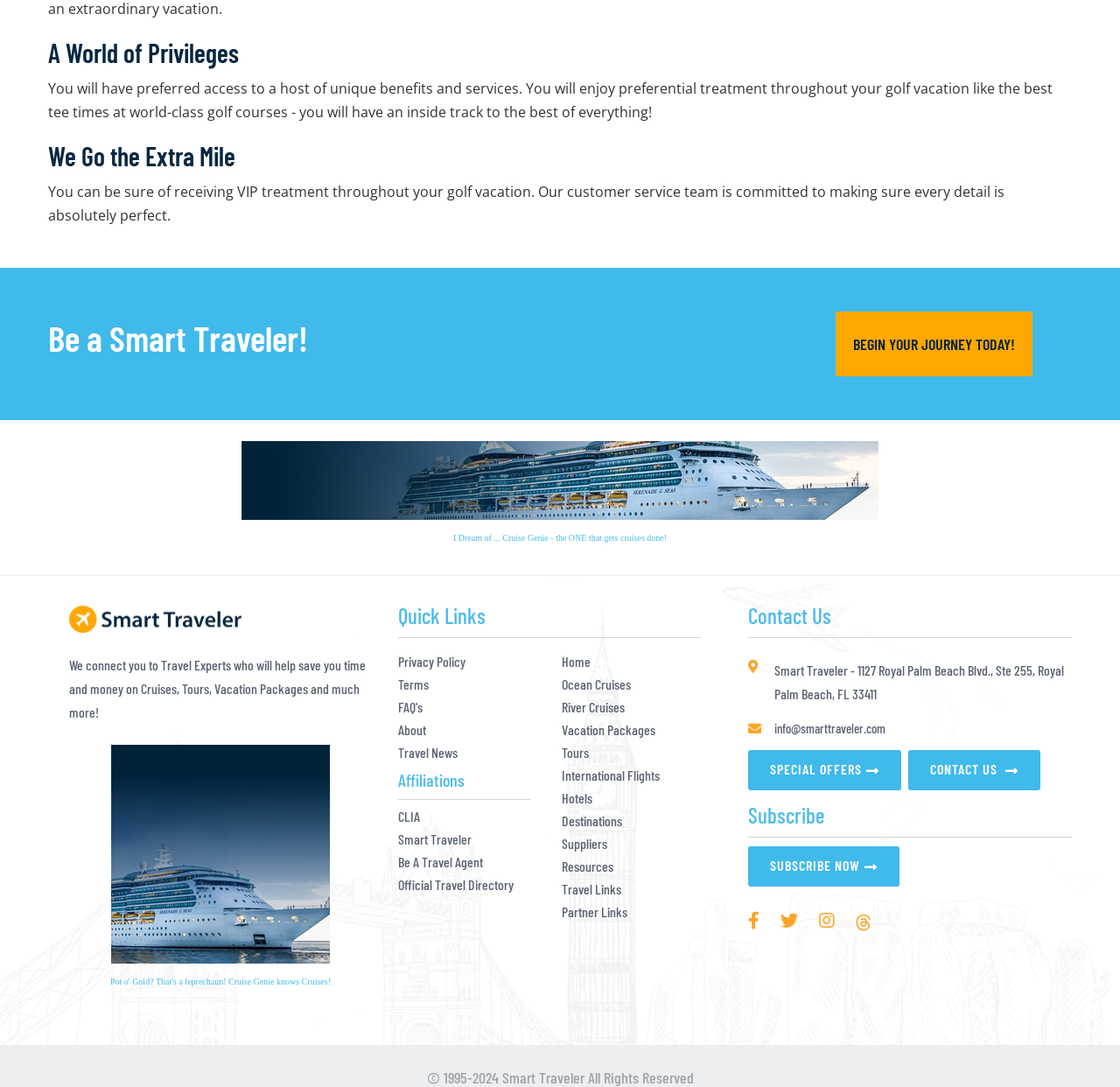Respond to the following question with a brief word or phrase:
What is the purpose of the 'Subscribe' section?

To receive special offers